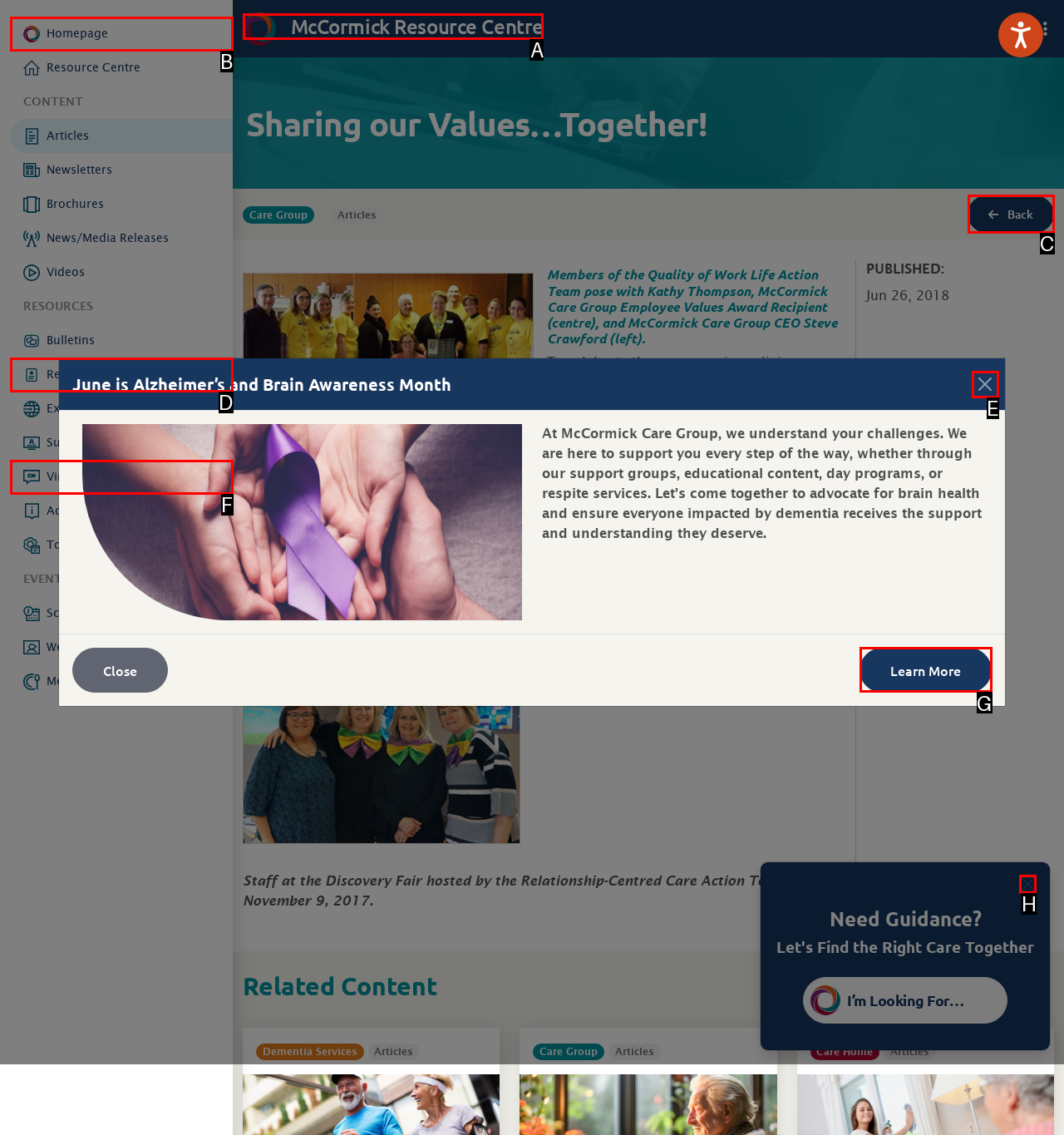Tell me which letter corresponds to the UI element that will allow you to Close the alert. Answer with the letter directly.

H